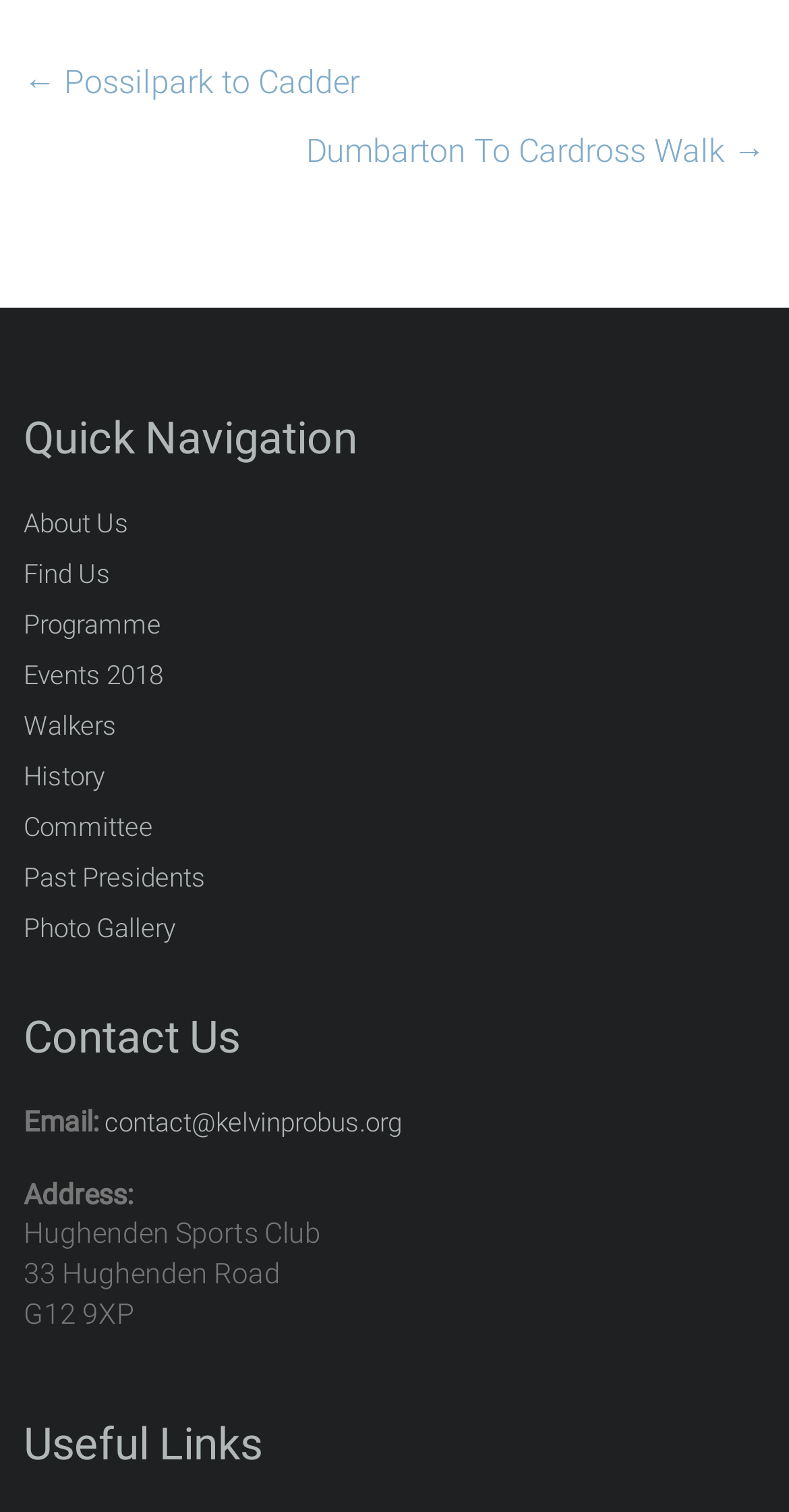Based on the element description: "← Possilpark to Cadder", identify the bounding box coordinates for this UI element. The coordinates must be four float numbers between 0 and 1, listed as [left, top, right, bottom].

[0.03, 0.032, 0.456, 0.078]